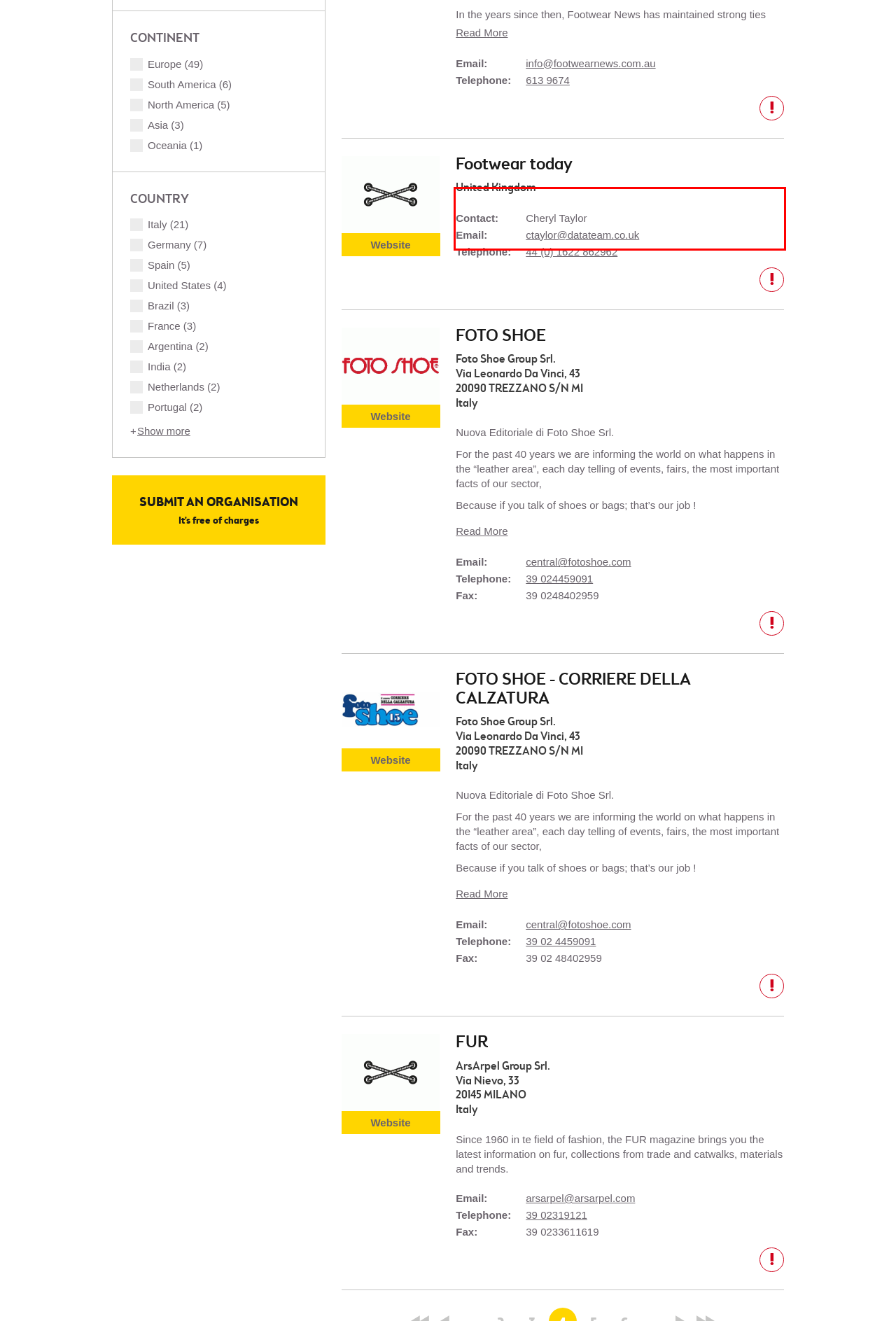View the screenshot of the webpage and identify the UI element surrounded by a red bounding box. Extract the text contained within this red bounding box.

As the current editor/publisher, Vicki is continuing the magazine’s strong commitment to giving all within the industry a voice while also working tirelessly to create and support events to promote interaction among all areas of the industry.